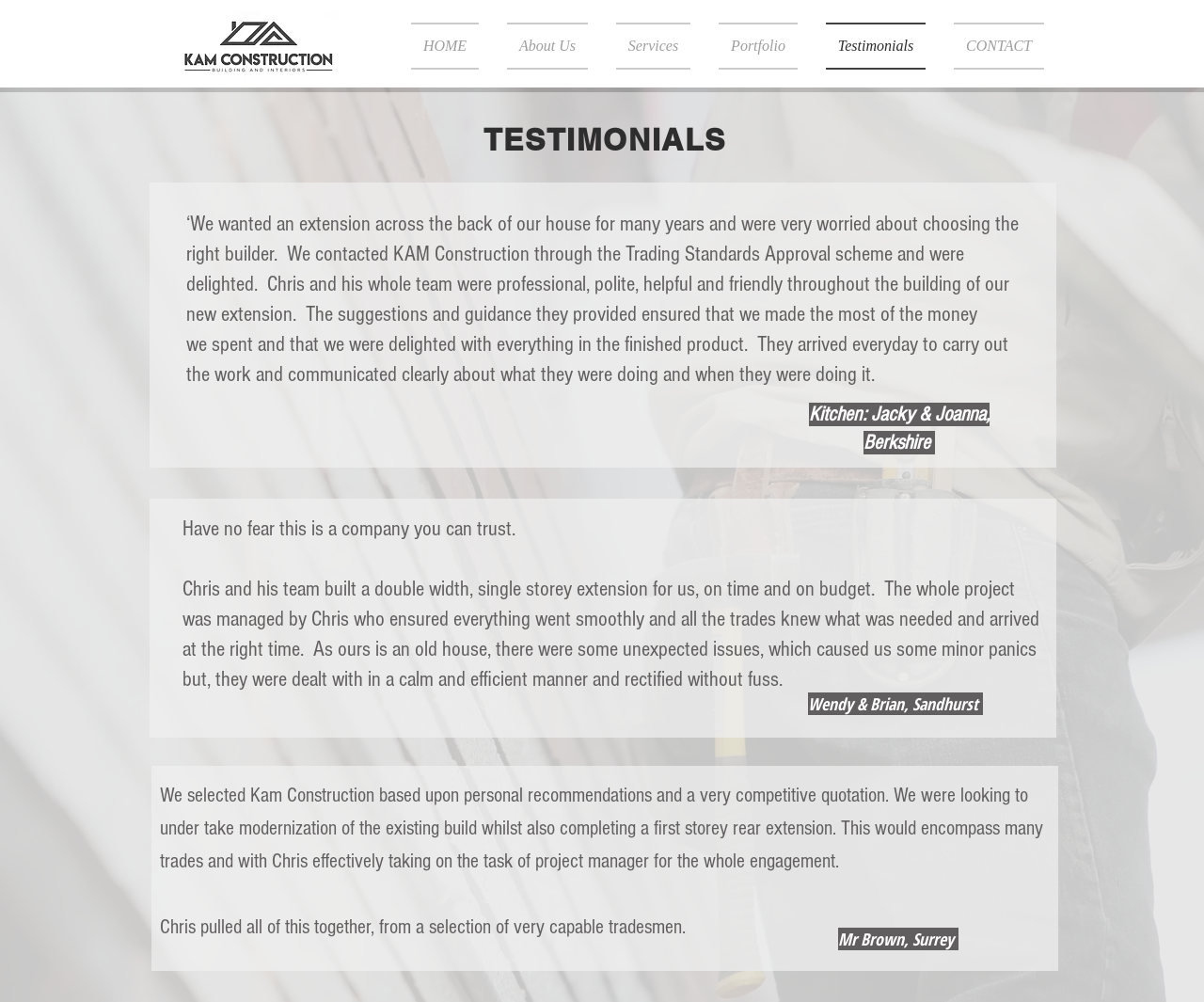Given the element description: "About Us", predict the bounding box coordinates of the UI element it refers to, using four float numbers between 0 and 1, i.e., [left, top, right, bottom].

[0.409, 0.023, 0.5, 0.069]